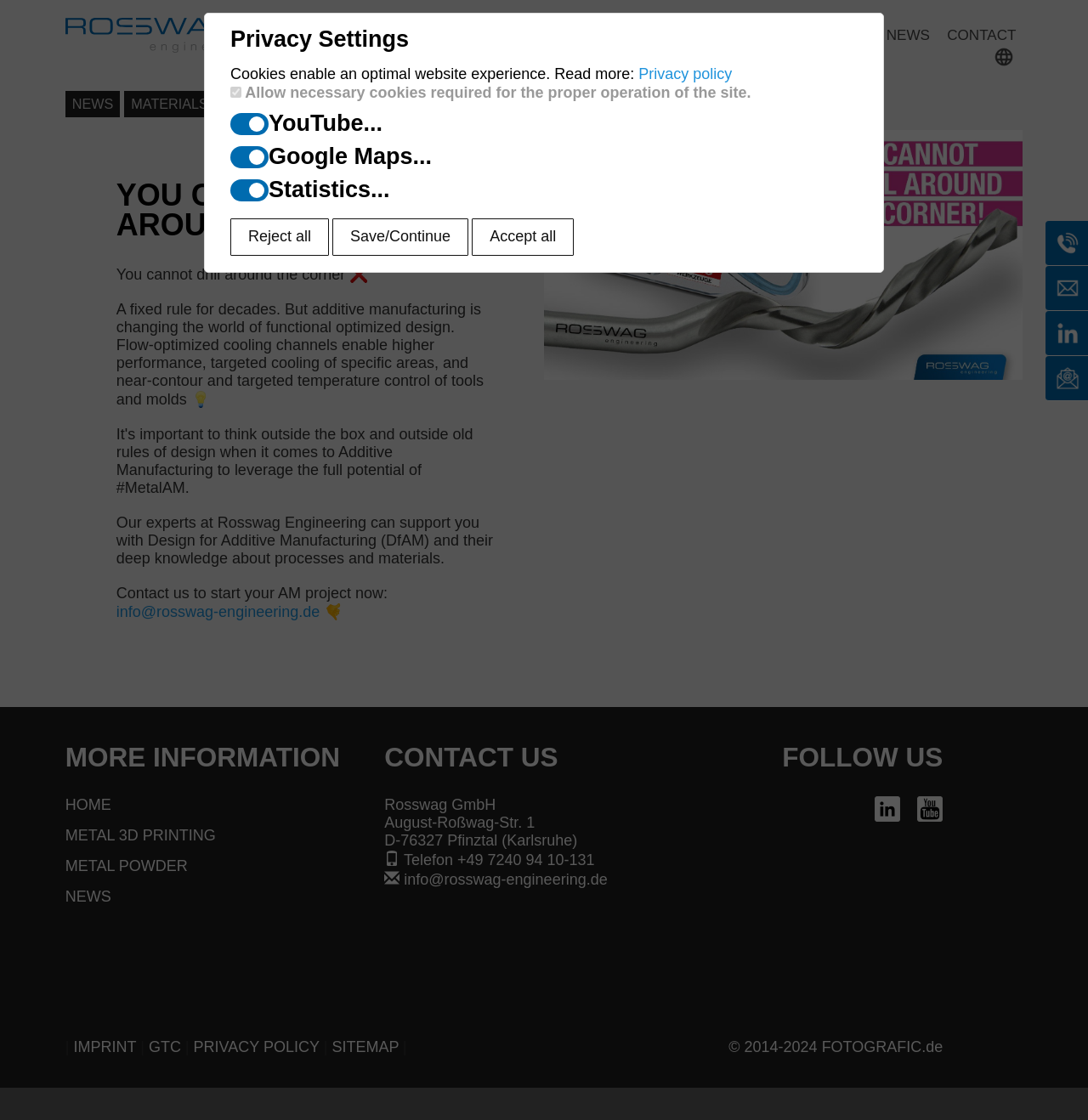Identify the bounding box coordinates for the UI element described as follows: "twitter". Ensure the coordinates are four float numbers between 0 and 1, formatted as [left, top, right, bottom].

None